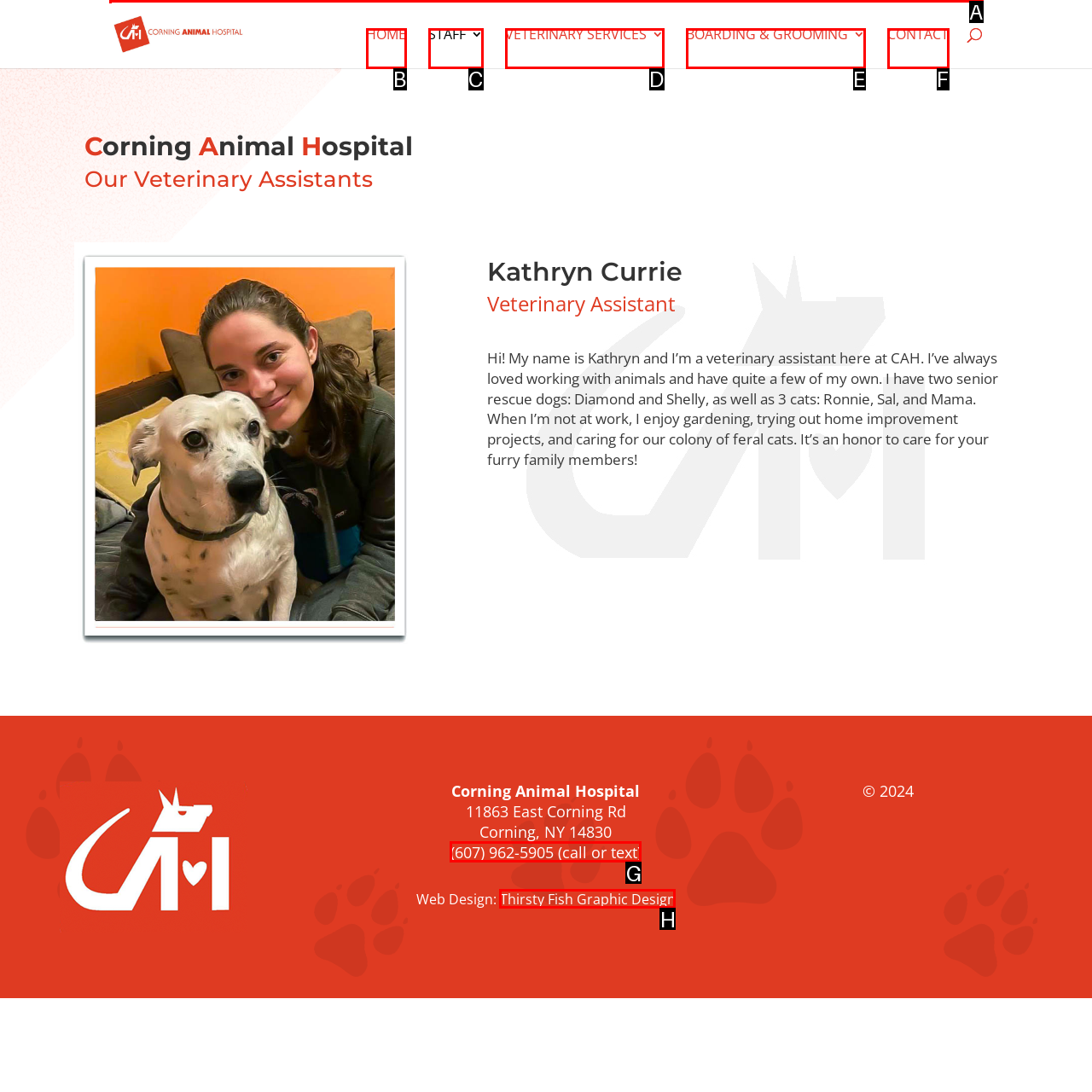Identify the correct HTML element to click for the task: Search for something. Provide the letter of your choice.

A